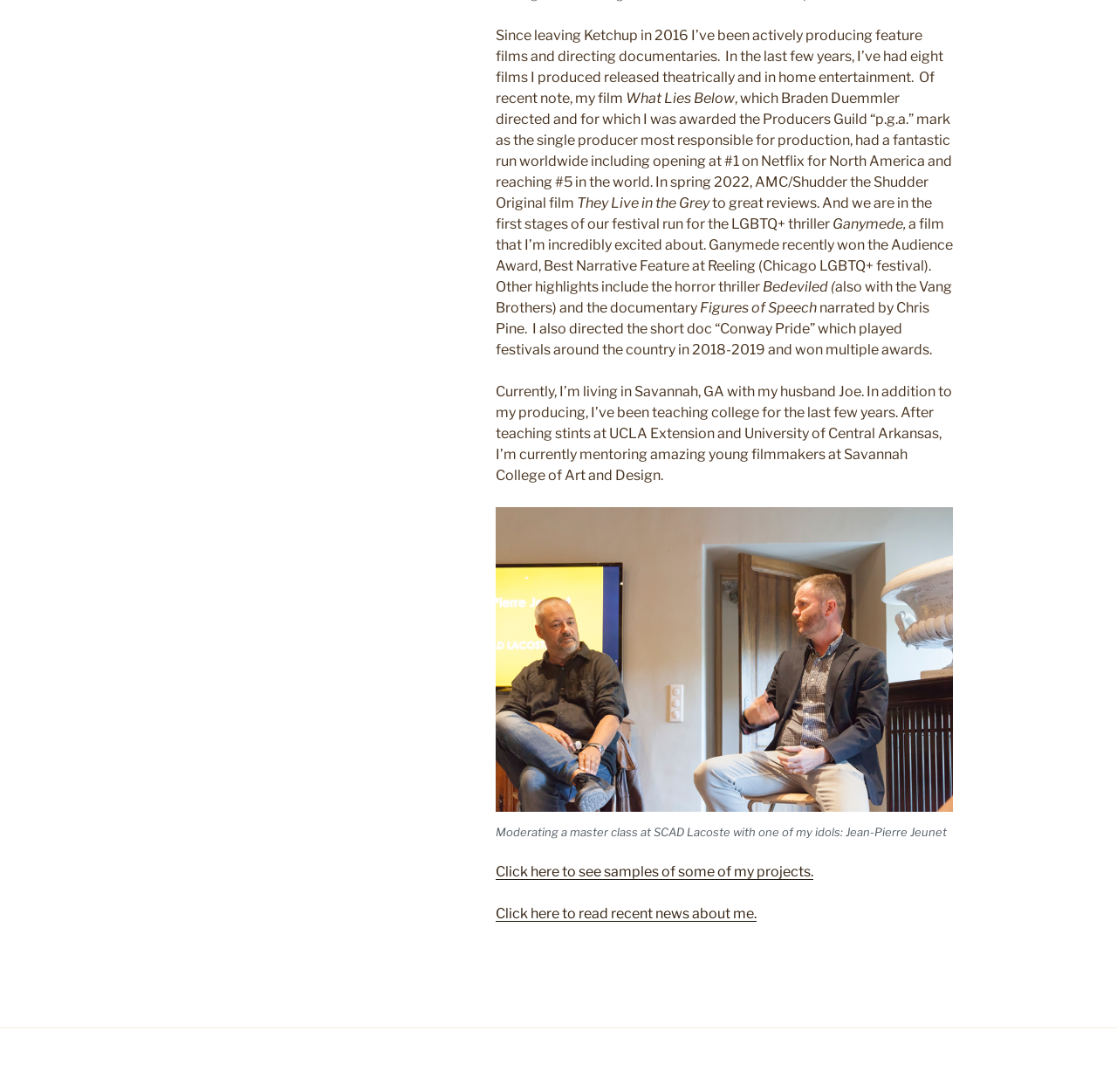Use a single word or phrase to answer the question:
Where is the person currently living?

Savannah, GA